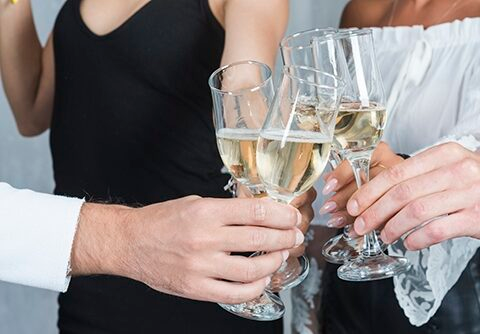What type of event is depicted in the image?
Analyze the image and deliver a detailed answer to the question.

The image captures a celebratory moment with multiple glasses of sparkling wine being clinked together in a toast, which is often seen in family and company celebrations, such as anniversaries or parties, designed to bring people together in a joyful gathering.